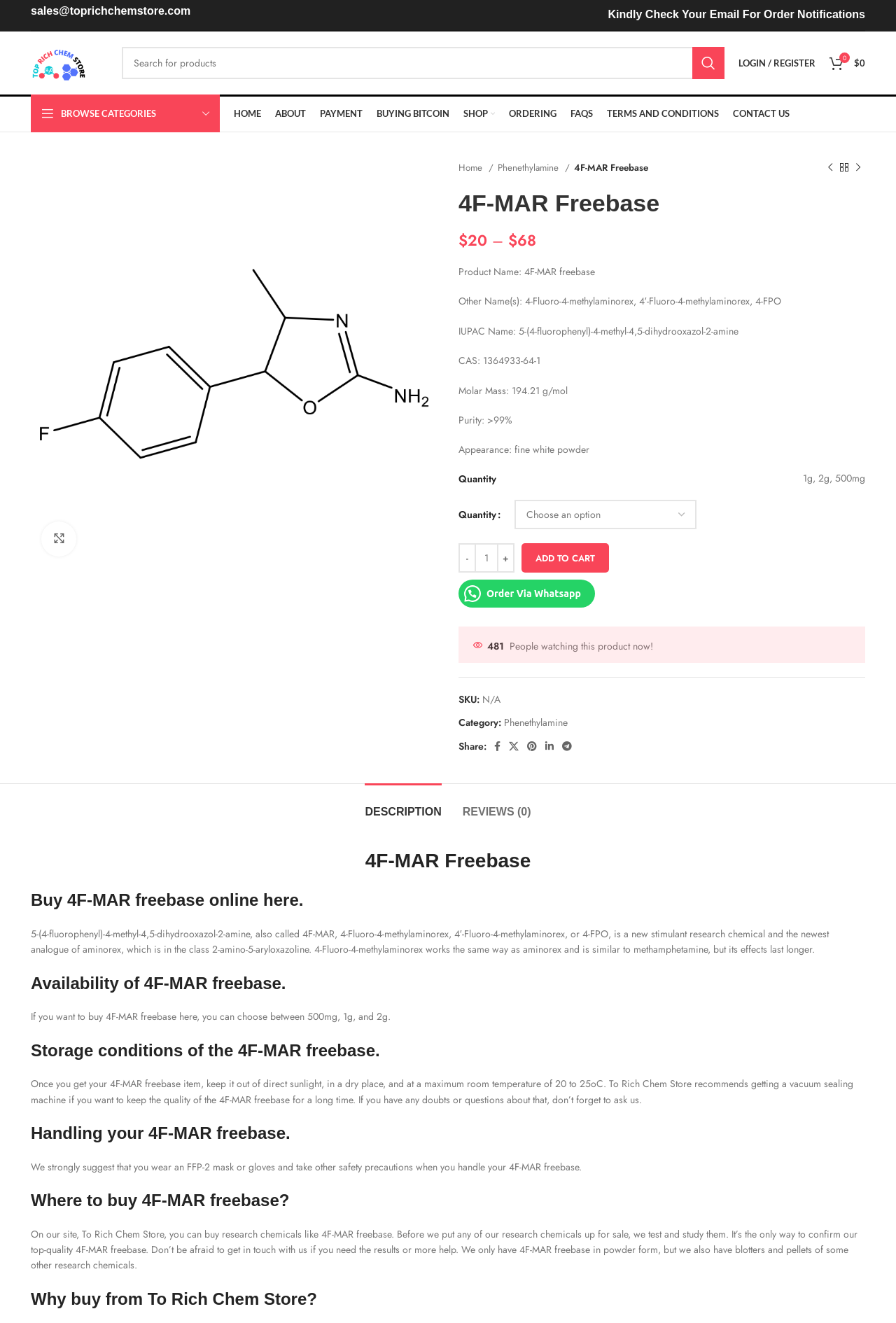Specify the bounding box coordinates of the area to click in order to execute this command: 'Search for a product'. The coordinates should consist of four float numbers ranging from 0 to 1, and should be formatted as [left, top, right, bottom].

[0.136, 0.035, 0.809, 0.06]